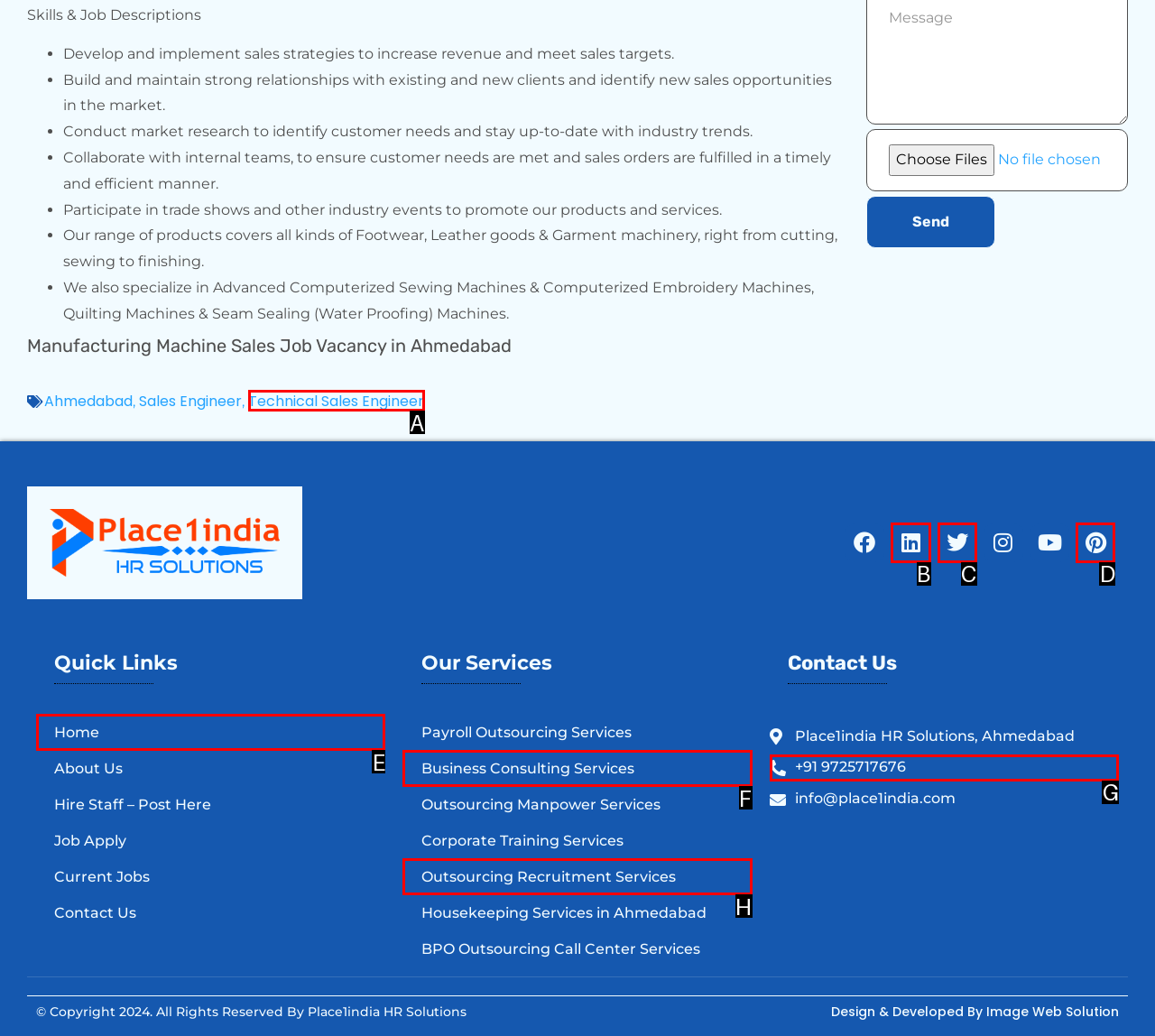From the given choices, identify the element that matches: Outsourcing Recruitment Services
Answer with the letter of the selected option.

H